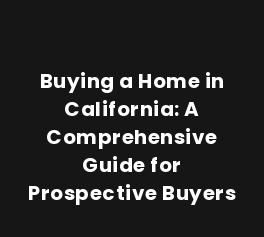What type of font is used for the title?
Using the image as a reference, answer the question with a short word or phrase.

Modern